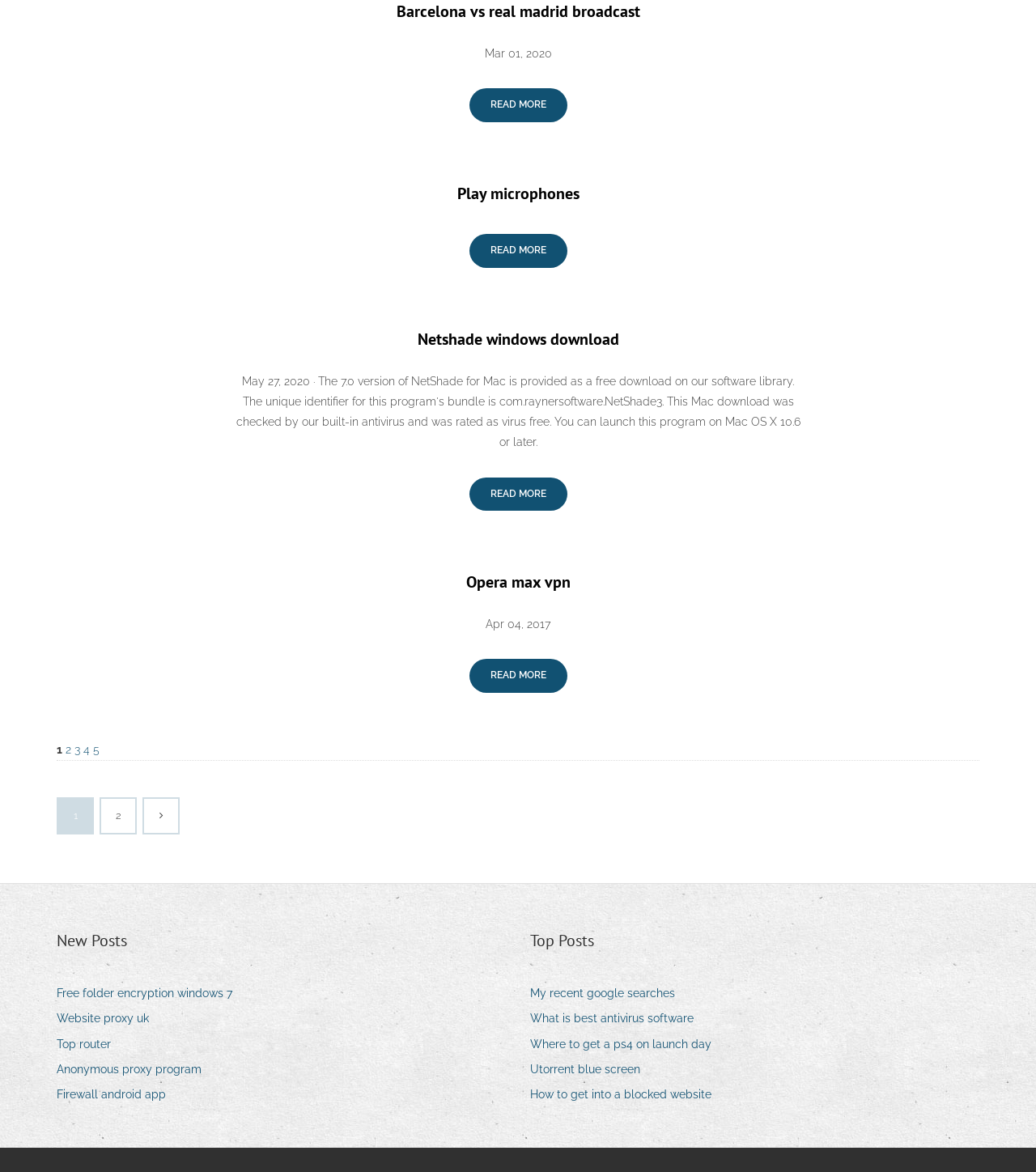Please find the bounding box coordinates of the element that must be clicked to perform the given instruction: "Download 'Netshade windows'". The coordinates should be four float numbers from 0 to 1, i.e., [left, top, right, bottom].

[0.403, 0.28, 0.597, 0.298]